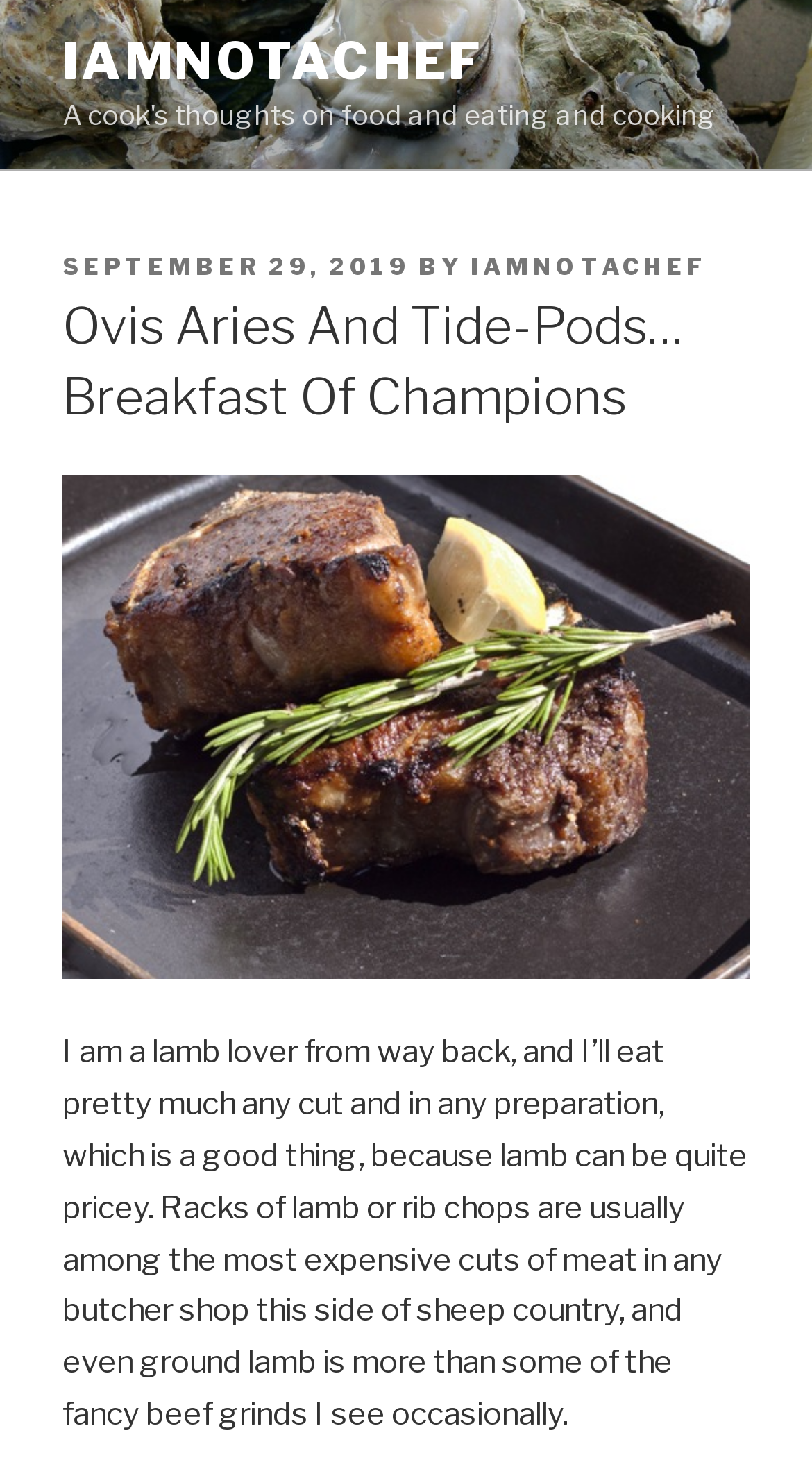Answer the question briefly using a single word or phrase: 
What is the main topic of the post?

lamb